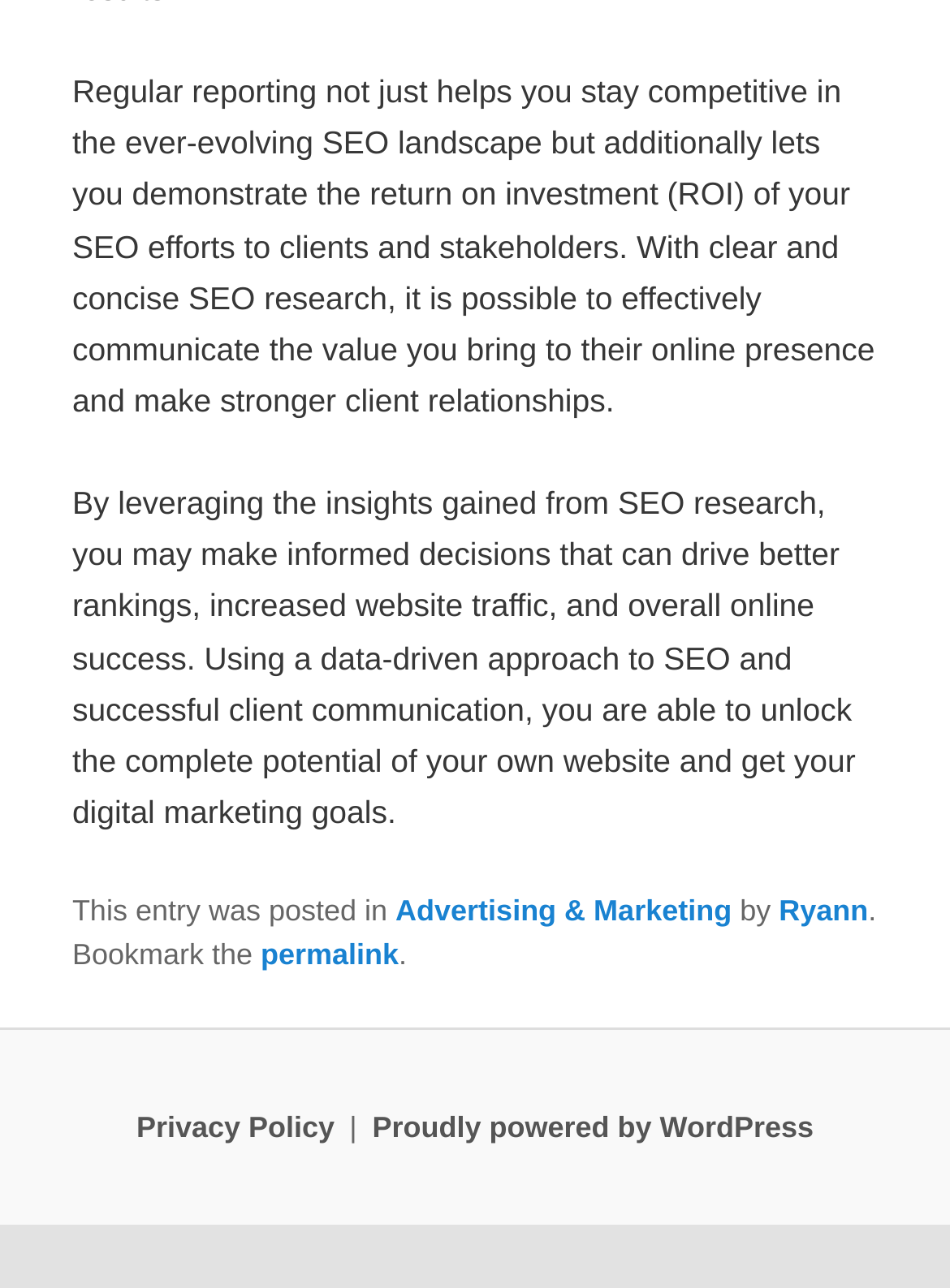Provide a one-word or one-phrase answer to the question:
What is the author's name of the blog post?

Ryann